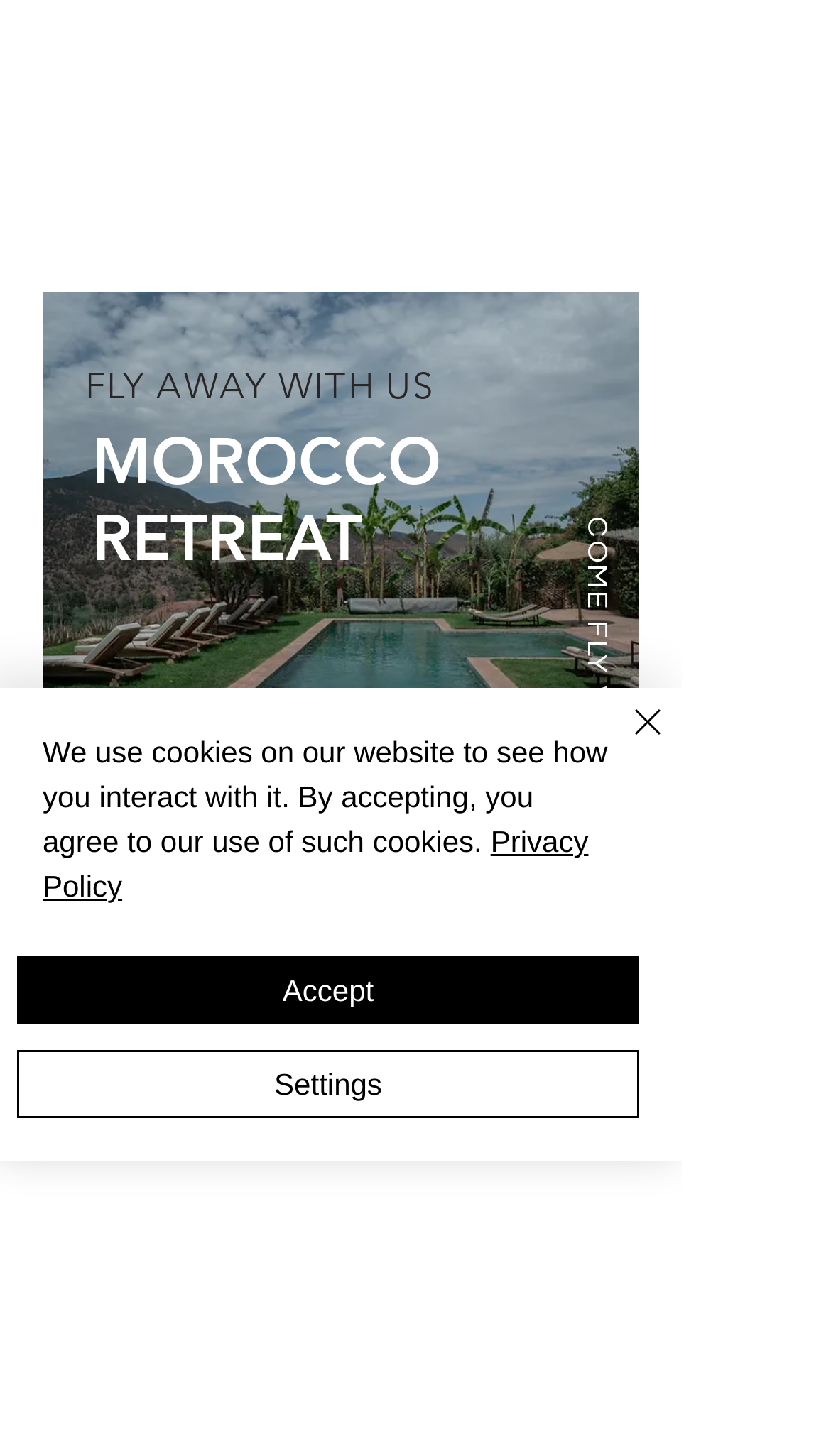What is the purpose of the 'Join us on the App' button?
Please use the image to provide an in-depth answer to the question.

The 'Join us on the App' button is accompanied by the text 'Easily stay updated on the go', implying that the purpose of the button is to allow users to stay updated on the website's content or services through a mobile app.